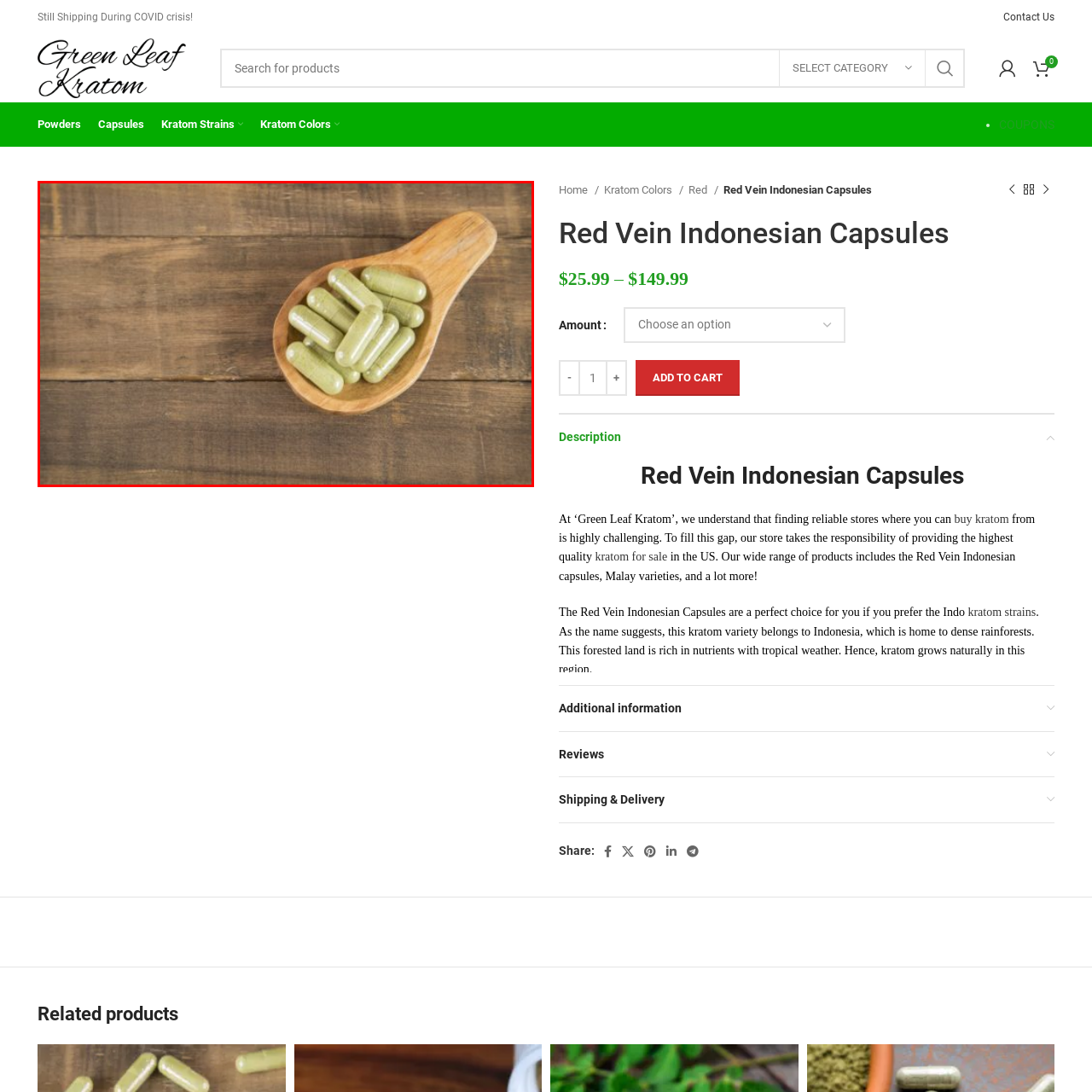Examine the contents within the red bounding box and respond with a single word or phrase: Where are the kratom farms located?

Indonesia